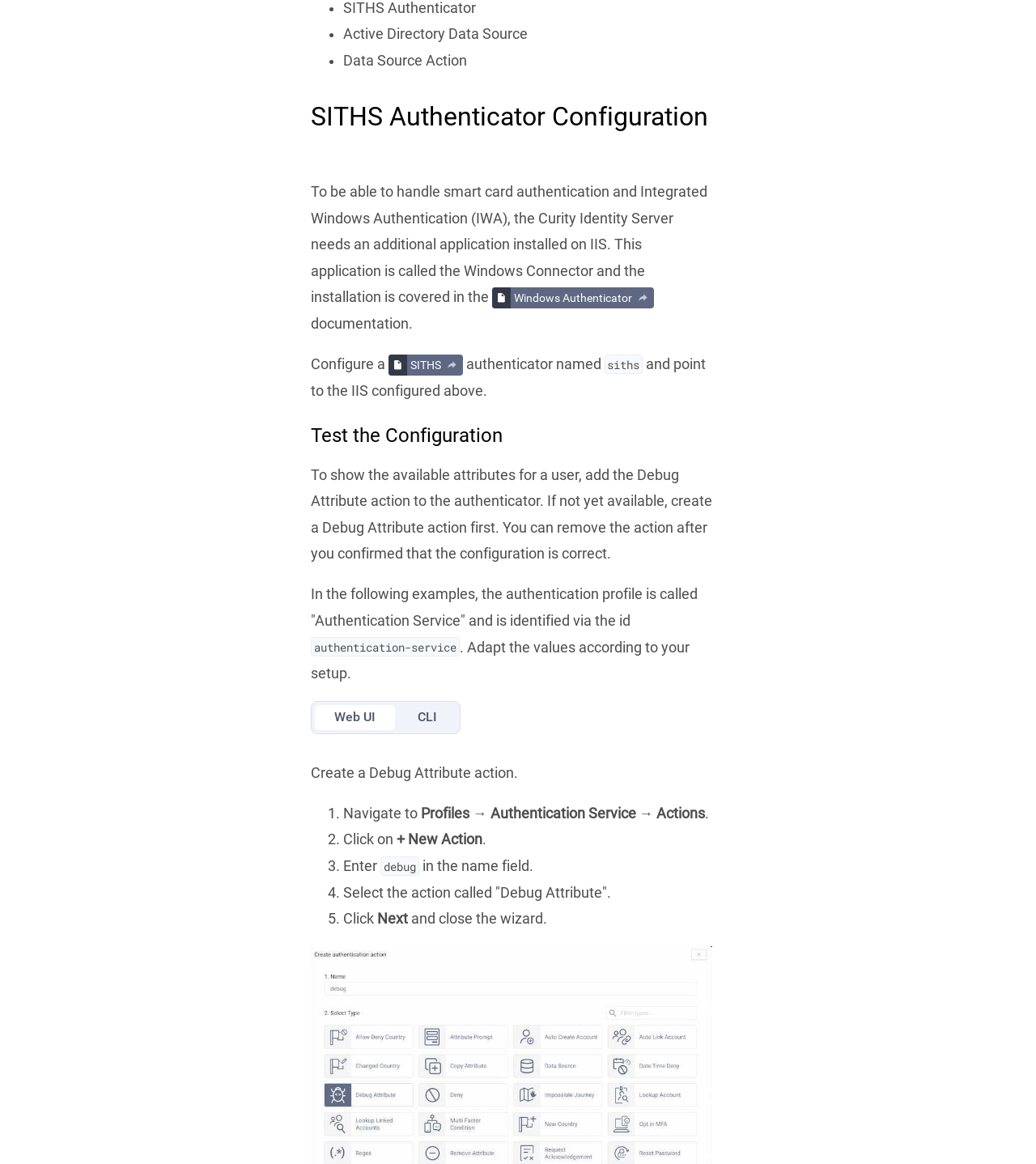Please provide a one-word or phrase answer to the question: 
What is the main topic of this webpage?

Curity Identity Server